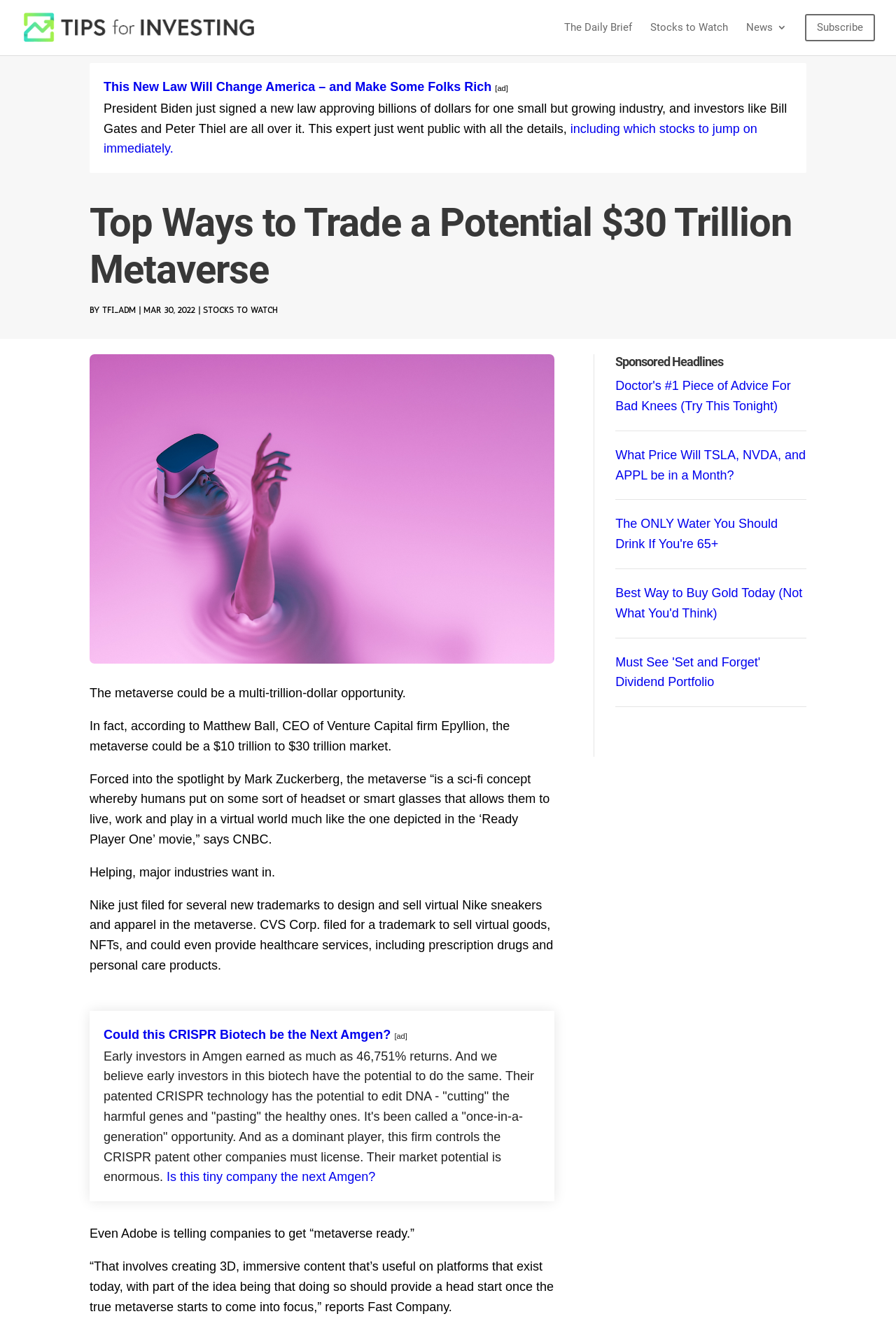Please find the bounding box coordinates of the element that must be clicked to perform the given instruction: "Get advice from 'Doctor's #1 Piece of Advice For Bad Knees'". The coordinates should be four float numbers from 0 to 1, i.e., [left, top, right, bottom].

[0.687, 0.287, 0.883, 0.313]